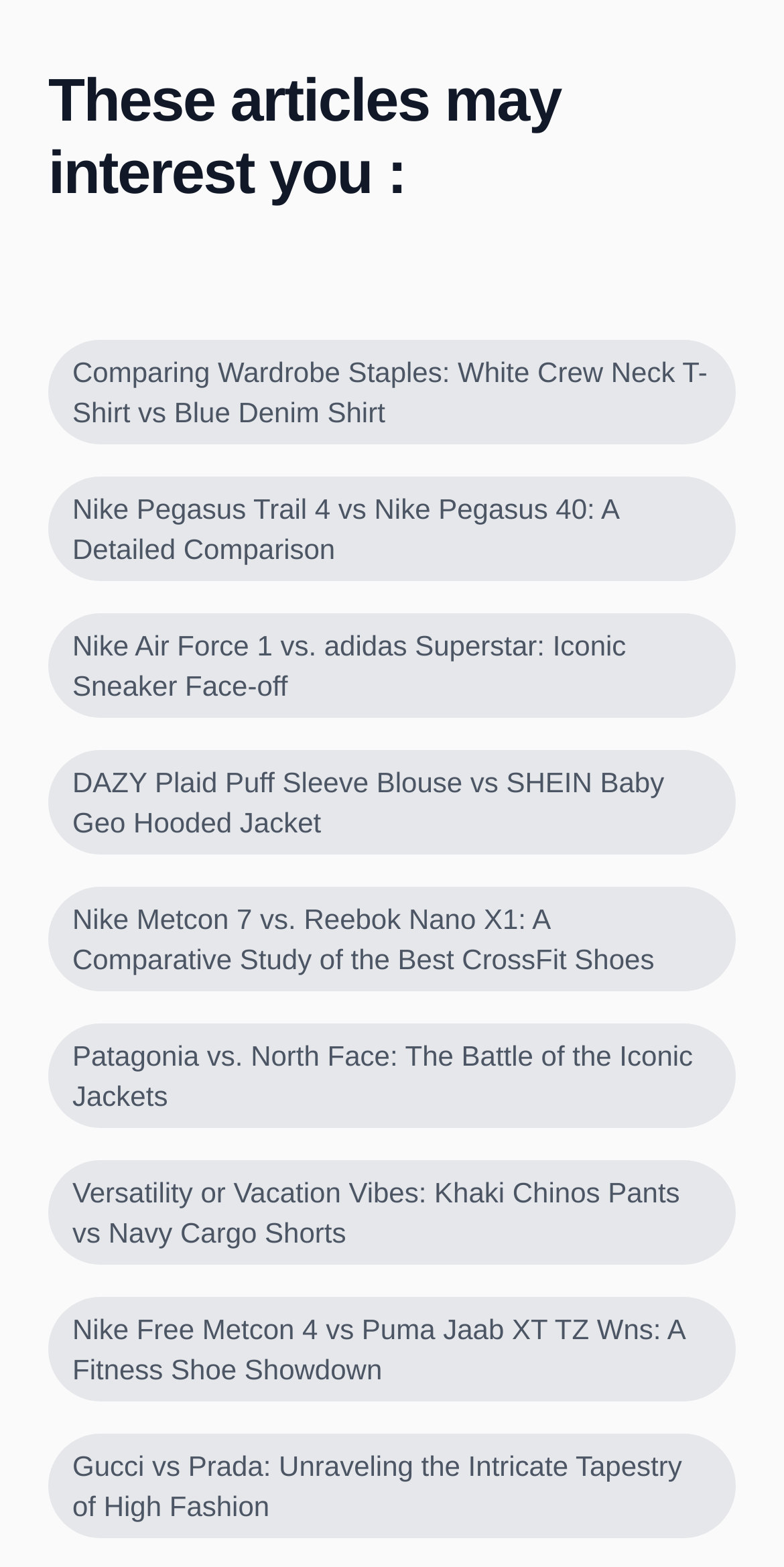Identify the bounding box coordinates of the clickable region to carry out the given instruction: "Click the 'Category: Childhood and Growing Up' link".

None